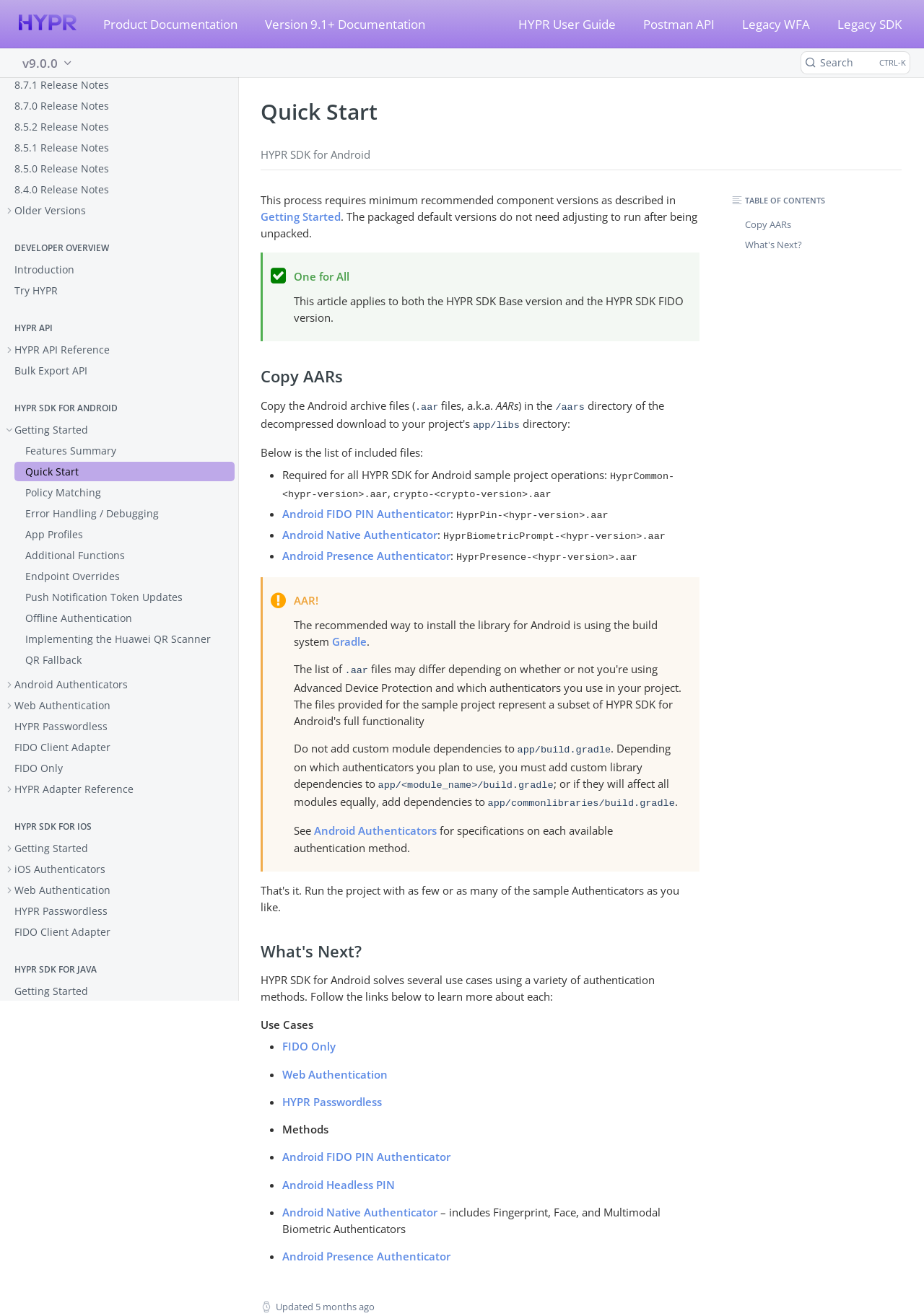What is the relationship between HYPR SDK and FIDO2?
Answer the question with just one word or phrase using the image.

HYPR SDK supports FIDO2